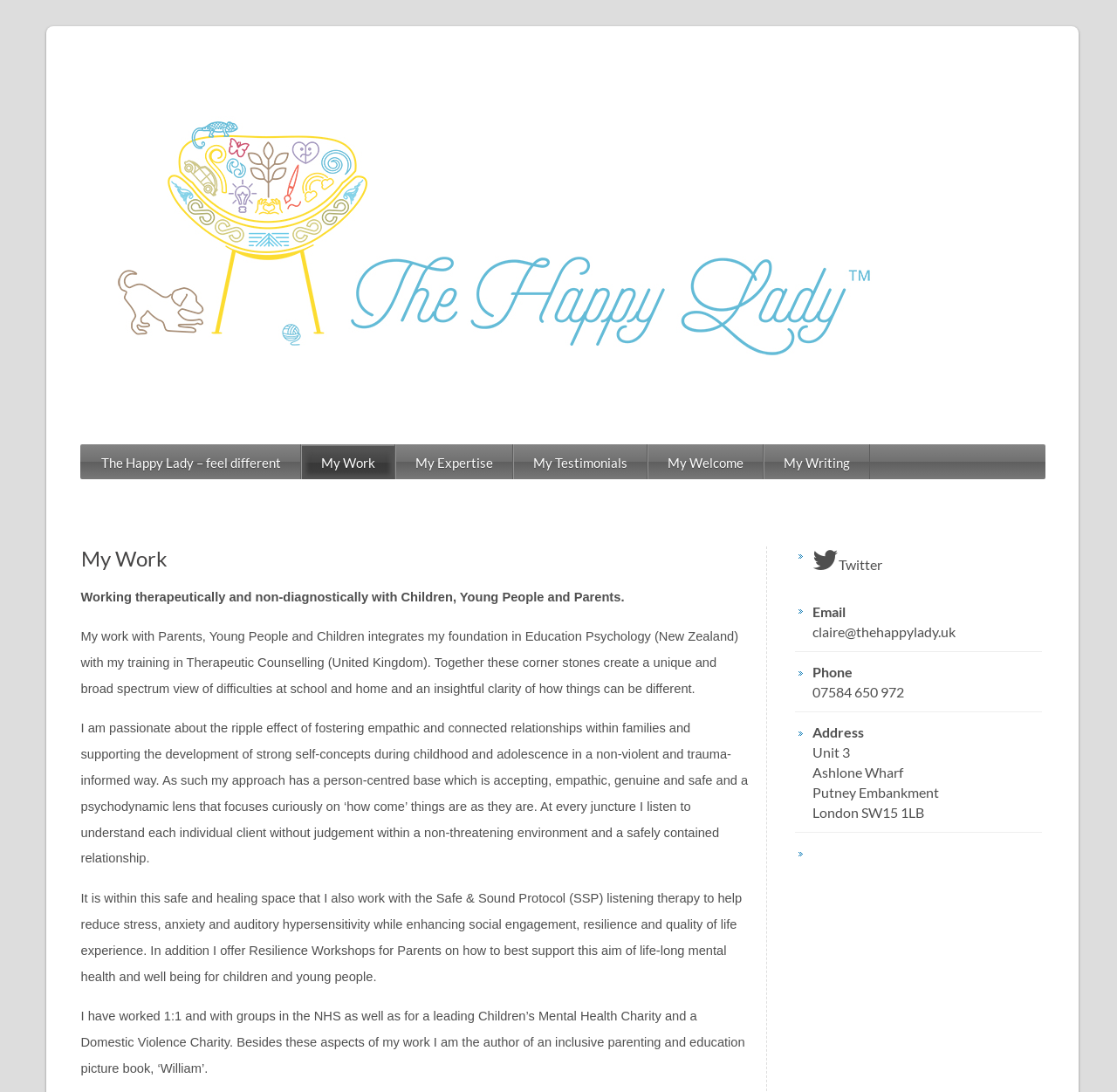Find the bounding box coordinates of the area that needs to be clicked in order to achieve the following instruction: "Click on the Twitter icon". The coordinates should be specified as four float numbers between 0 and 1, i.e., [left, top, right, bottom].

[0.727, 0.5, 0.933, 0.526]